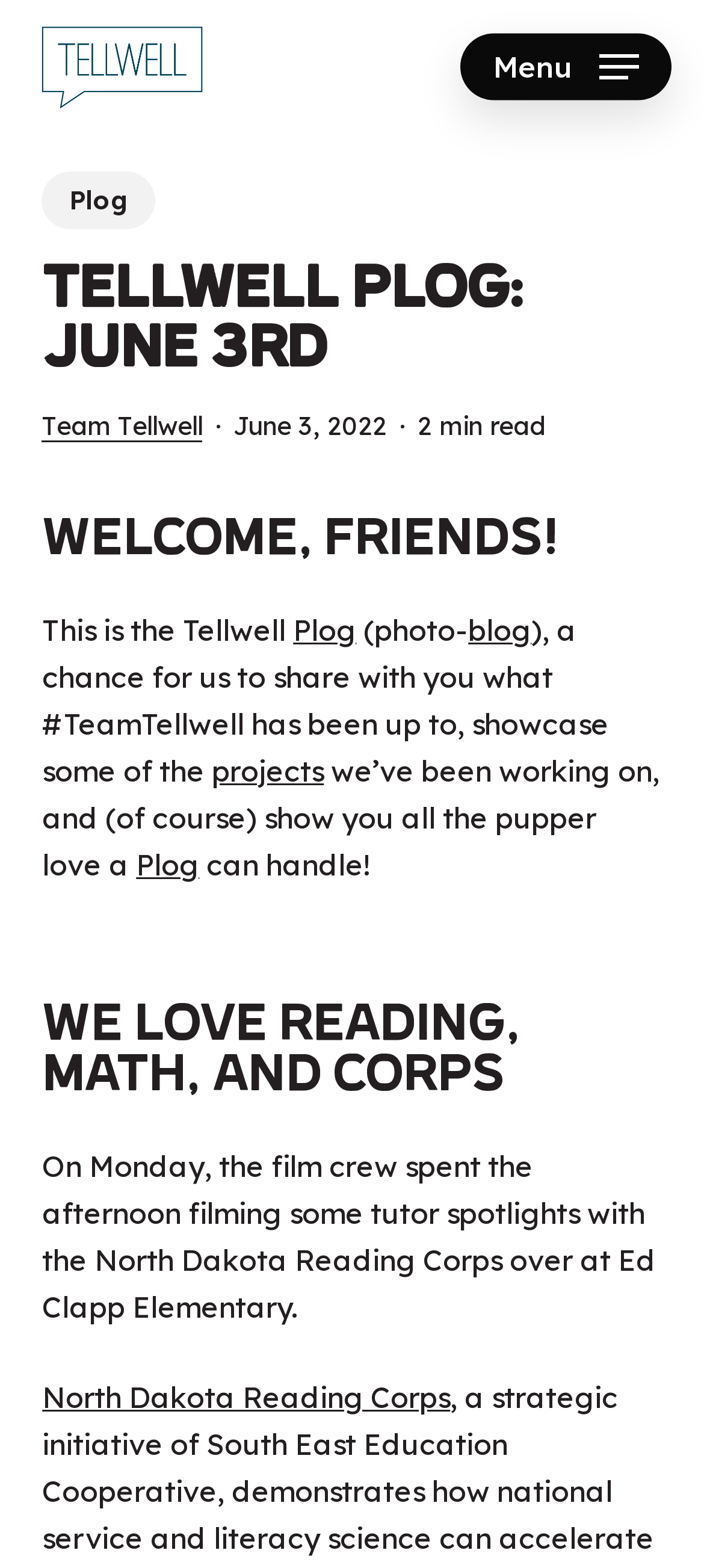Ascertain the bounding box coordinates for the UI element detailed here: "Menu". The coordinates should be provided as [left, top, right, bottom] with each value being a float between 0 and 1.

None